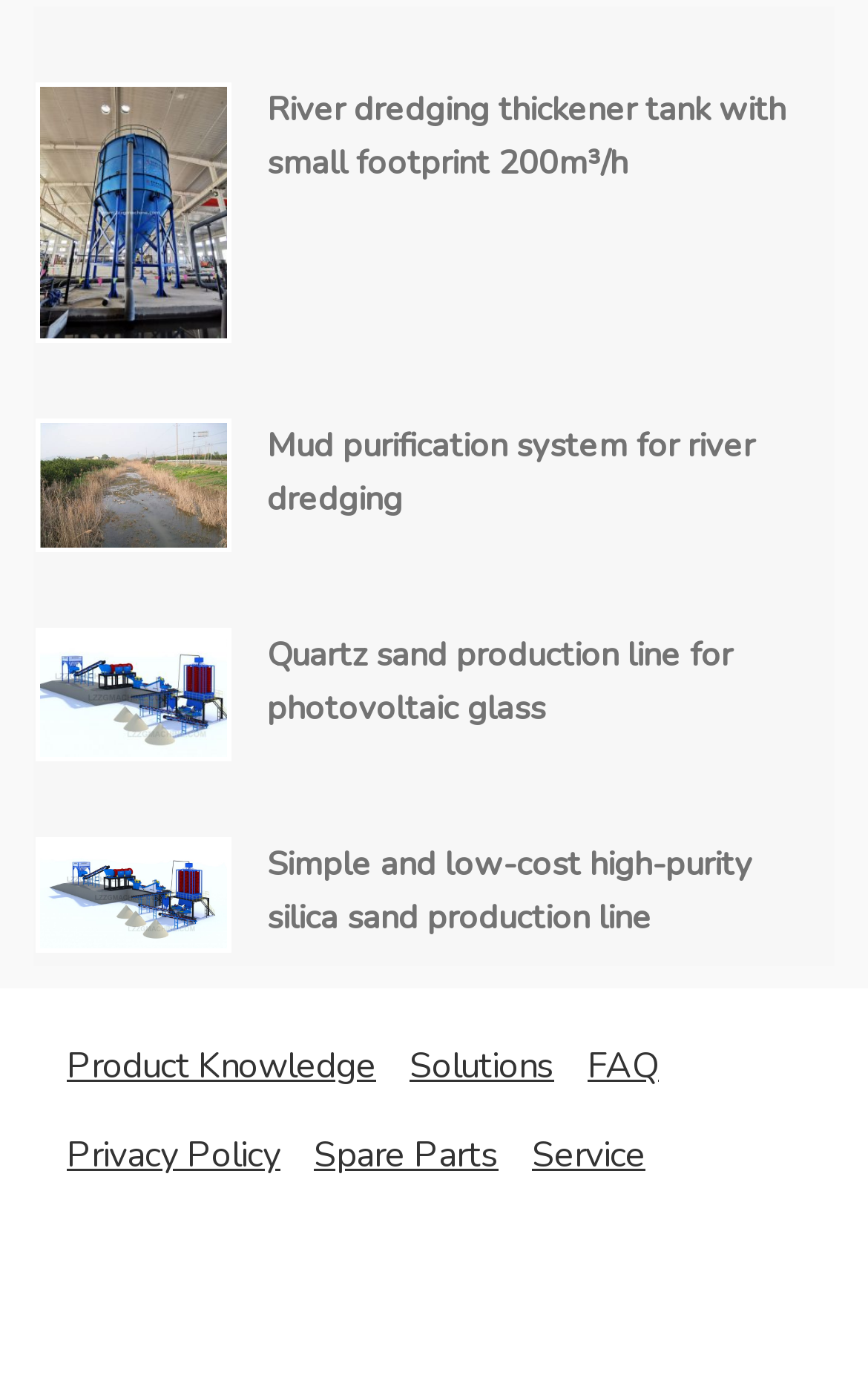Please predict the bounding box coordinates of the element's region where a click is necessary to complete the following instruction: "Explore quartz sand production line for photovoltaic glass". The coordinates should be represented by four float numbers between 0 and 1, i.e., [left, top, right, bottom].

[0.308, 0.455, 0.923, 0.532]